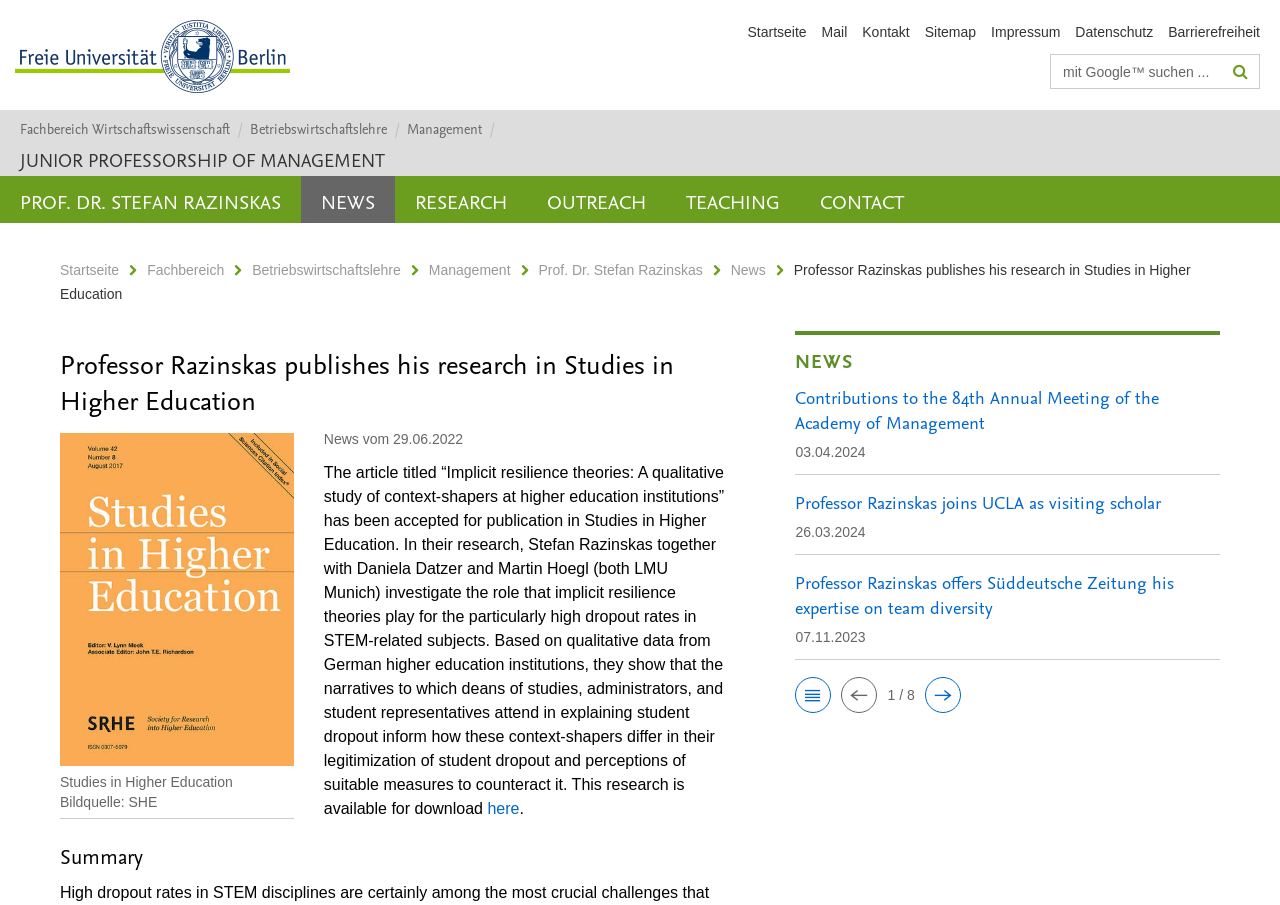Use a single word or phrase to answer the following:
What is the name of the university logo?

Logo der Freien Universität Berlin